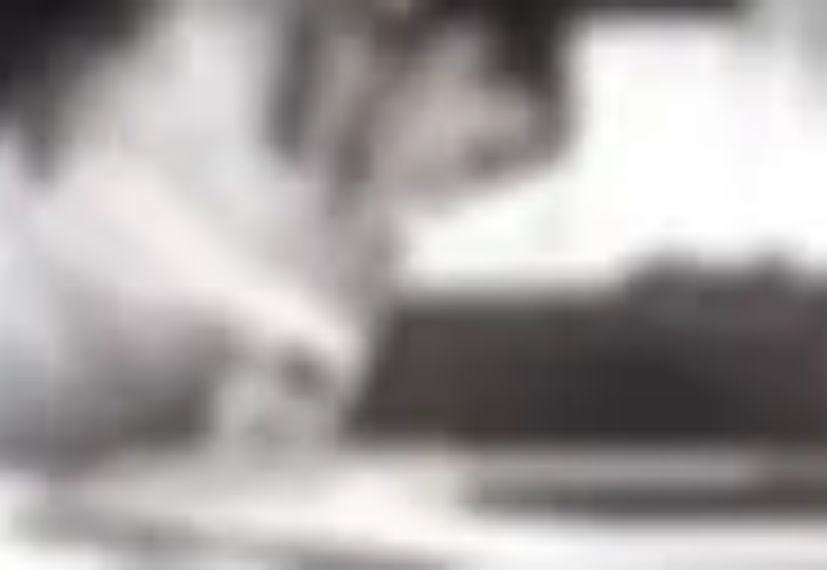Give an in-depth description of what is happening in the image.

The image captures a moment of focused craftsmanship, showcasing an individual engaging in meticulous design work. The scene reflects human movement and creativity, highlighting the delicate interaction between the designer and the materials or tools they are using. Soft, natural lighting enhances the workspace atmosphere, suggesting a blend of professionalism and artistic expression. The arrangement may involve elements related to furniture design or similar industries, emphasizing the hands-on nature of the task at hand. This visual conveys a sense of dedication and precision, inviting viewers to appreciate the artistry involved in the design process.